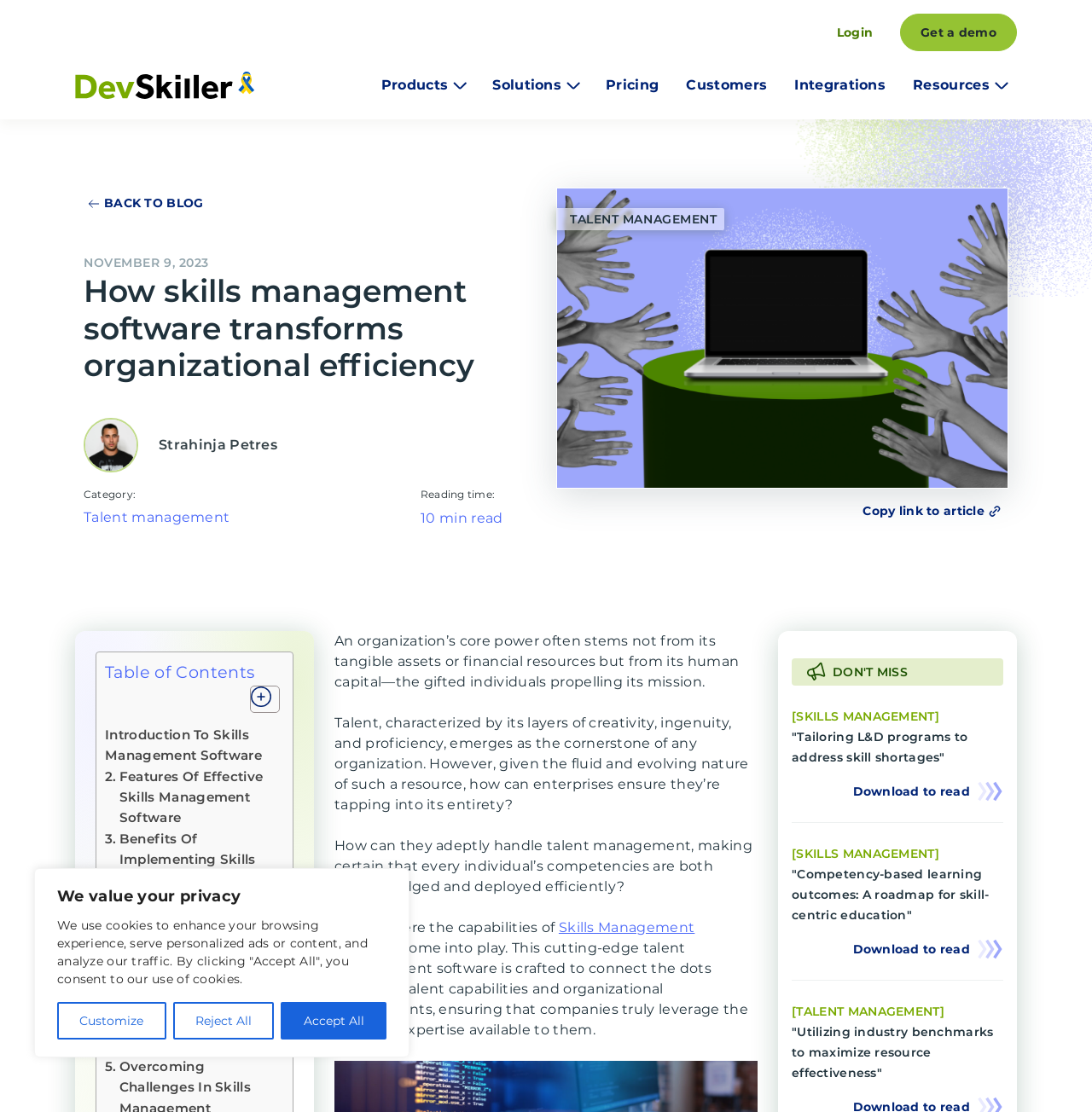Can you find the bounding box coordinates for the element that needs to be clicked to execute this instruction: "Click the 'Products' button"? The coordinates should be given as four float numbers between 0 and 1, i.e., [left, top, right, bottom].

[0.34, 0.058, 0.435, 0.095]